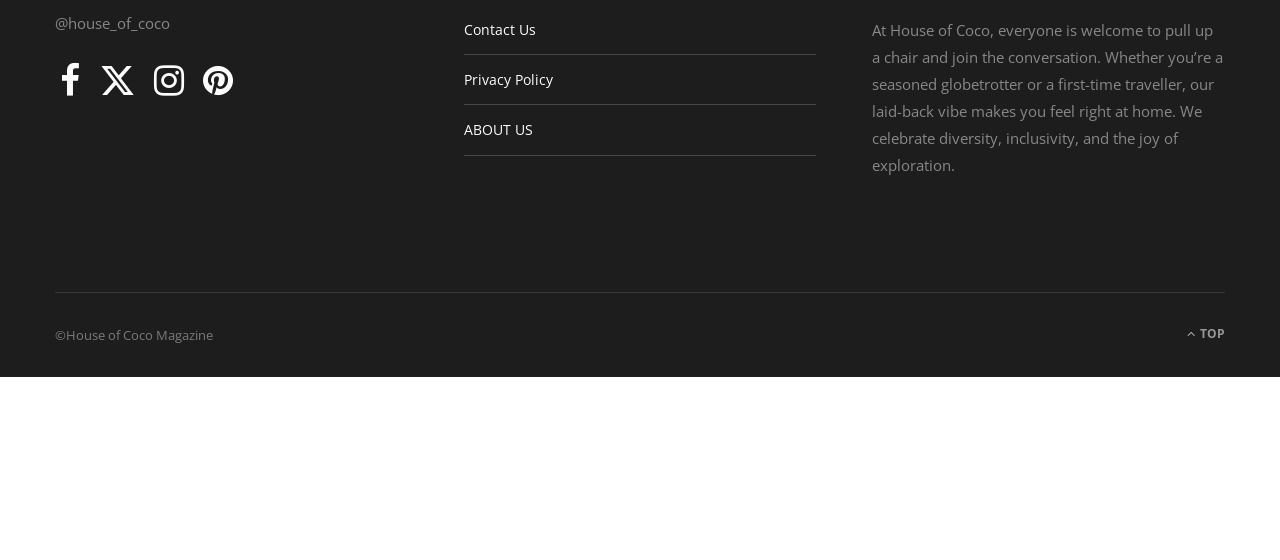Determine the bounding box coordinates of the UI element described below. Use the format (top-left x, top-left y, bottom-right x, bottom-right y) with floating point numbers between 0 and 1: Pinterest

[0.159, 0.439, 0.182, 0.501]